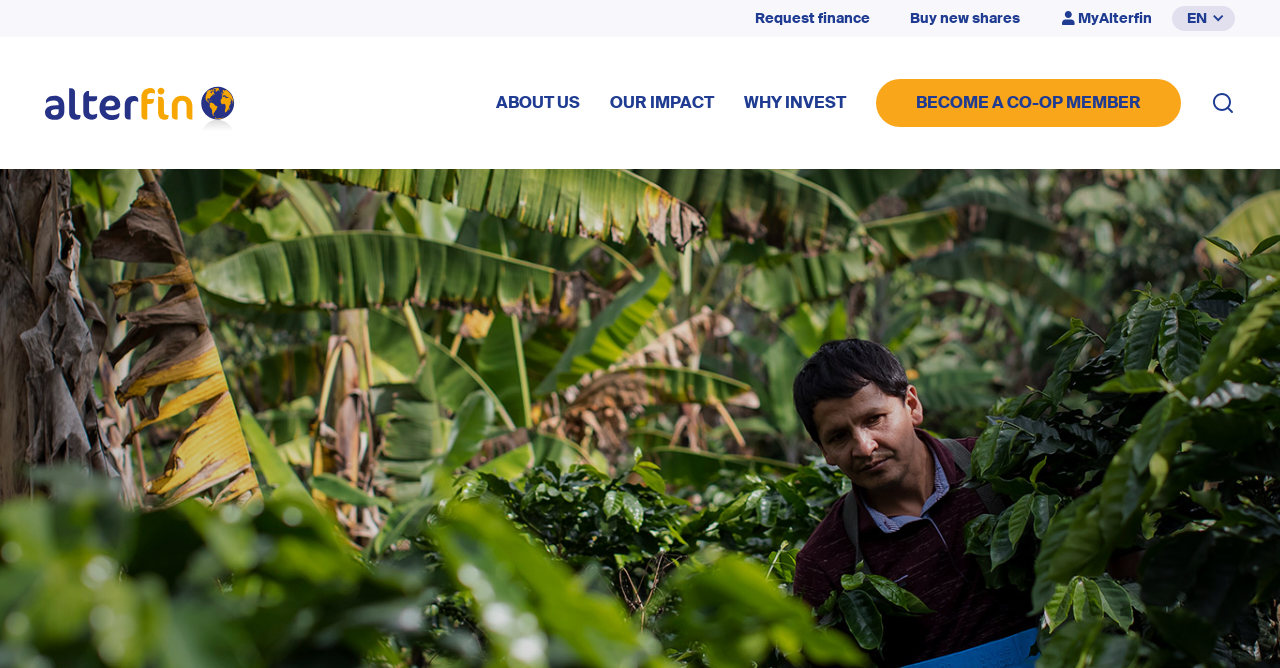How many images are there in the top navigation bar? Look at the image and give a one-word or short phrase answer.

2